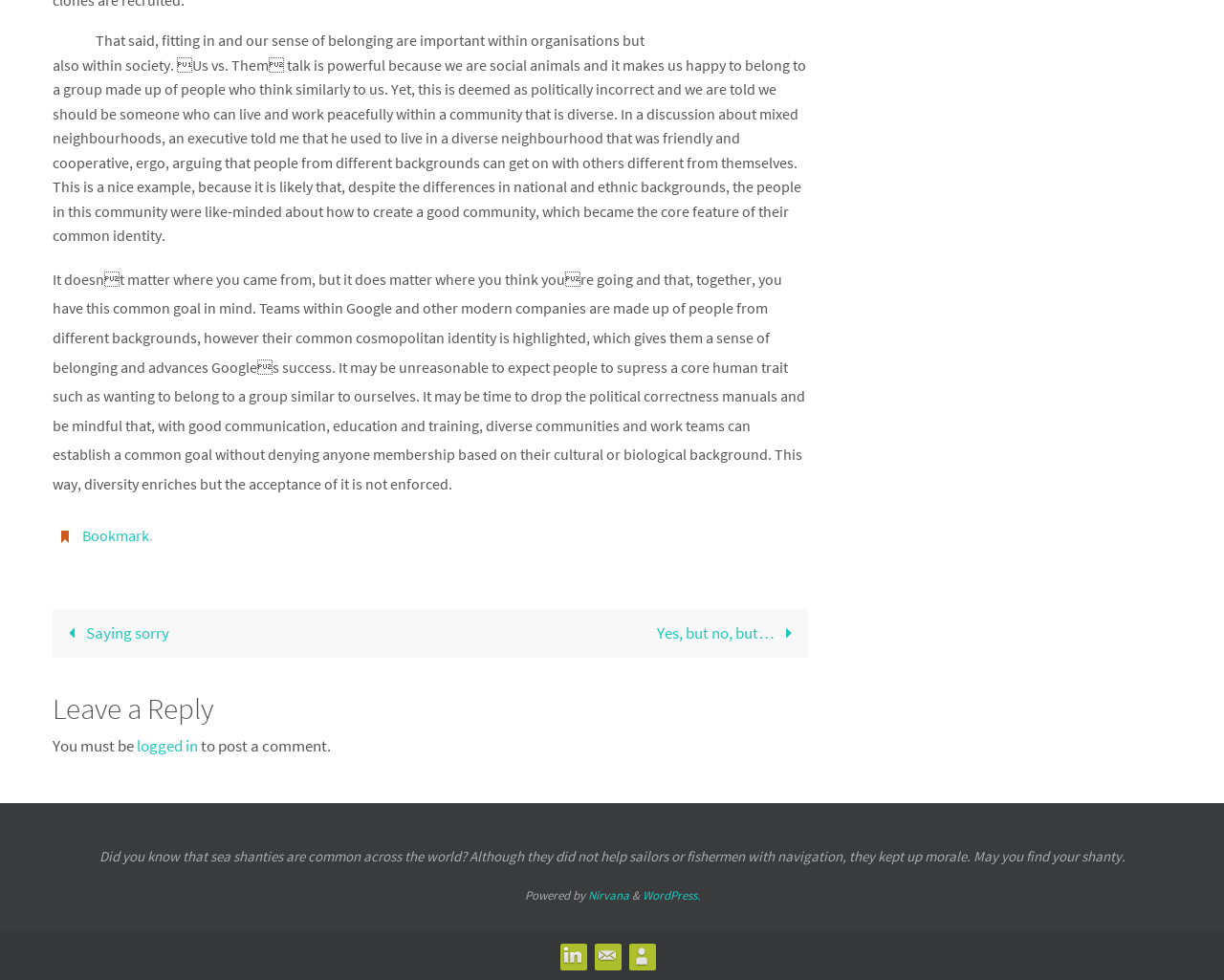Find the bounding box coordinates of the clickable area that will achieve the following instruction: "Click on Saying sorry".

[0.043, 0.621, 0.352, 0.671]